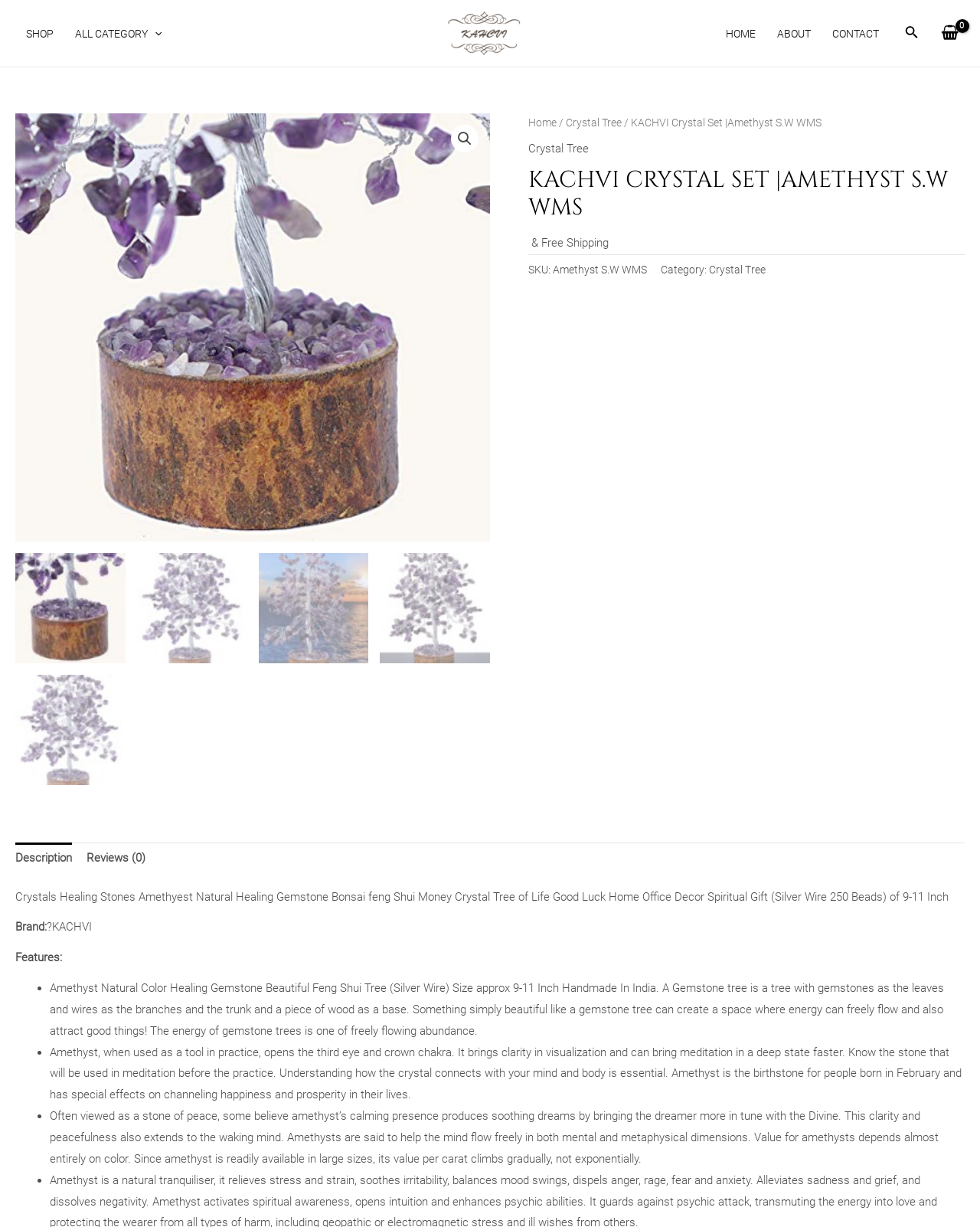Identify the bounding box of the HTML element described here: "aria-label="View Shopping Cart, empty"". Provide the coordinates as four float numbers between 0 and 1: [left, top, right, bottom].

[0.954, 0.015, 0.984, 0.039]